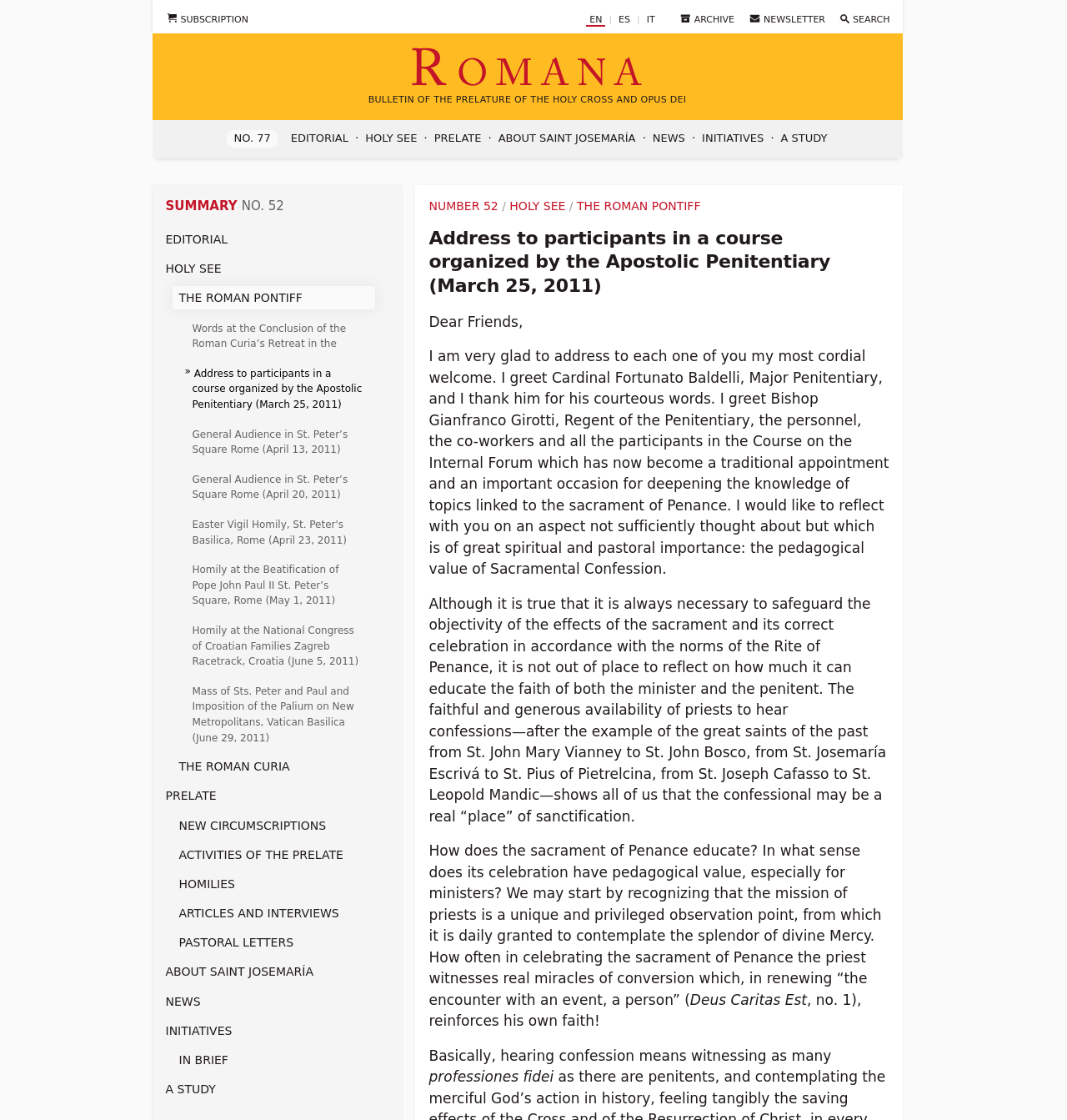Create a detailed summary of the webpage's content and design.

This webpage is the Bulletin of the Prelature of the Holy Cross and Opus Dei, featuring an address to participants in a course organized by the Apostolic Penitentiary on March 25, 2011. At the top of the page, there are several links to different language options, including EN, ES, and IT, as well as links to subscription, archive, and newsletter. A search box is also located at the top right corner of the page.

Below the language options, there is a logo of Romana, accompanied by a heading "Romana" and a navigation menu labeled "Main menu". The navigation menu contains links to various sections, including NO. 77, EDITORIAL, HOLY SEE, PRELATE, ABOUT SAINT JOSEMARÍA, NEWS, INITIATIVES, and A STUDY.

The main content of the page is an address by the Prelate, which is divided into several paragraphs. The address discusses the pedagogical value of Sacramental Confession, highlighting its importance in educating the faith of both the minister and the penitent. The text is accompanied by several links to related articles and sections, including HOMILIES, ARTICLES AND INTERVIEWS, PASTORAL LETTERS, and IN BRIEF.

Throughout the page, there are a total of 29 links, including those in the navigation menu and within the main content. There is also one image, which is the logo of Romana. The overall layout of the page is organized and easy to navigate, with clear headings and concise text.